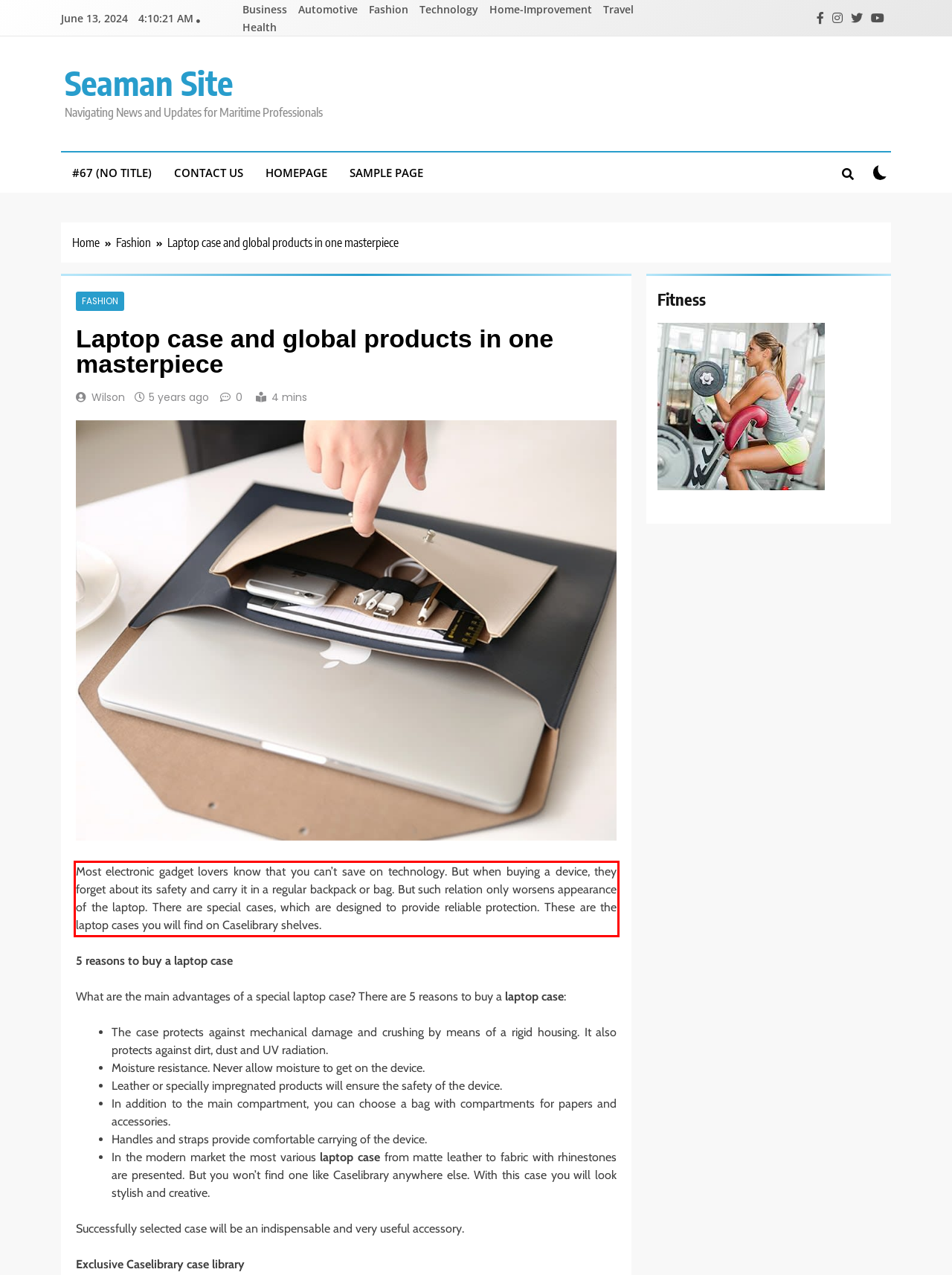Identify the text inside the red bounding box on the provided webpage screenshot by performing OCR.

Most electronic gadget lovers know that you can’t save on technology. But when buying a device, they forget about its safety and carry it in a regular backpack or bag. But such relation only worsens appearance of the laptop. There are special cases, which are designed to provide reliable protection. These are the laptop cases you will find on Caselibrary shelves.